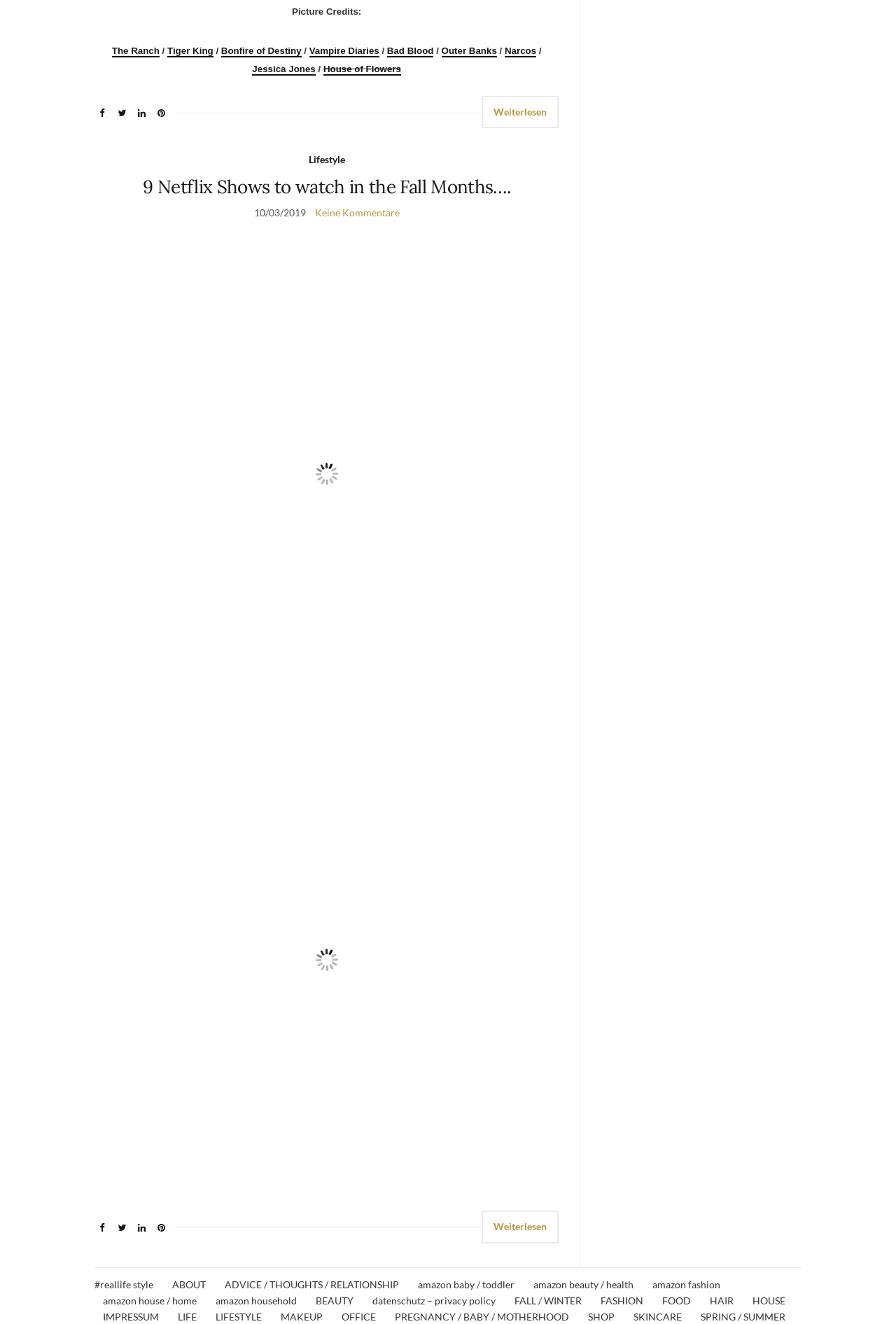Please examine the image and answer the question with a detailed explanation:
What are the categories listed at the bottom of the page?

The categories listed at the bottom of the page can be found by looking at the links provided, which include 'Lifestyle', 'Beauty', 'Fashion', 'Food', 'Hair', and 'House'.